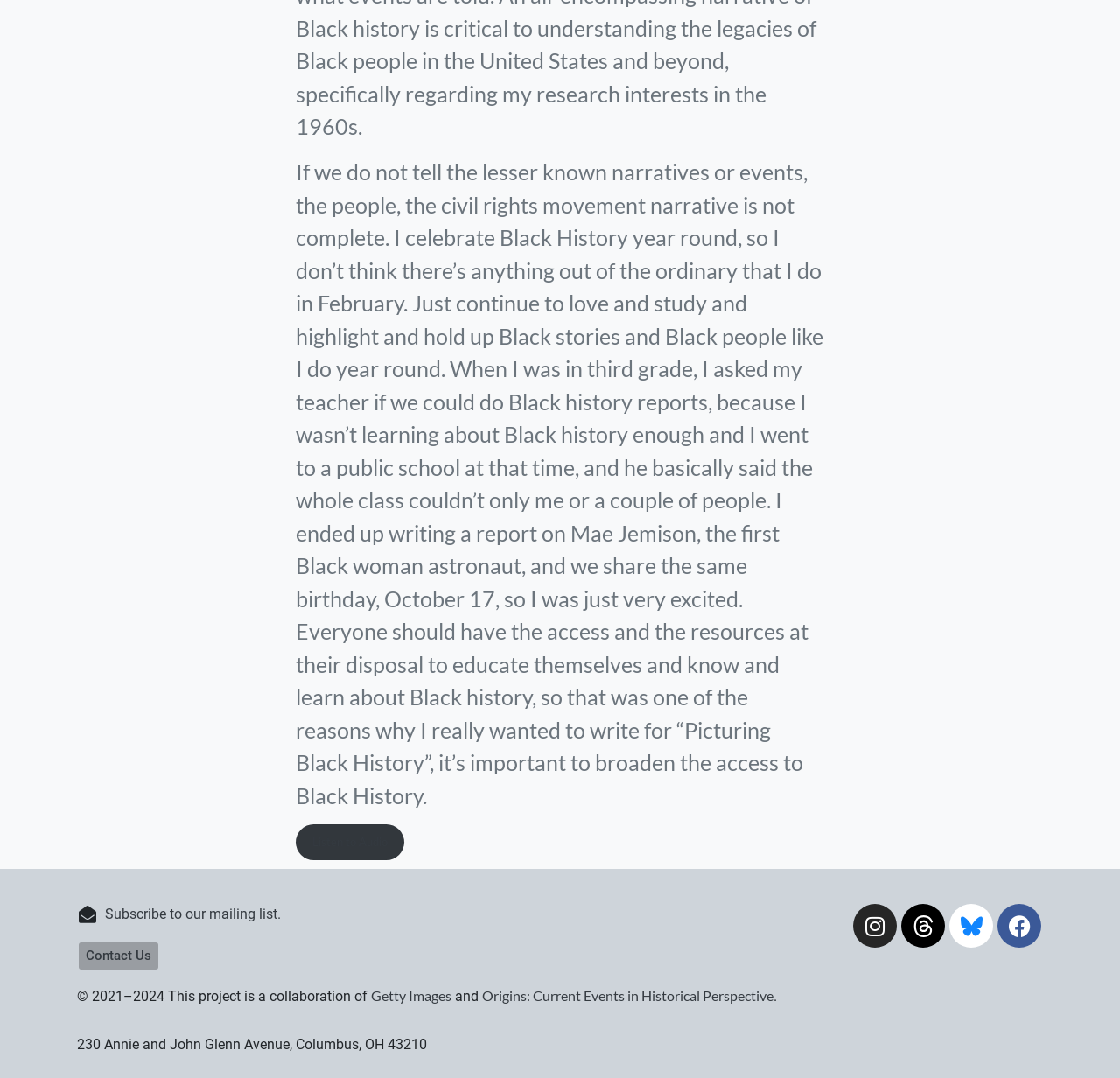Examine the image carefully and respond to the question with a detailed answer: 
What is the name of the first Black woman astronaut mentioned?

The name of the first Black woman astronaut mentioned in the text is Mae Jemison, who is also the subject of a report written by the author when they were in third grade.